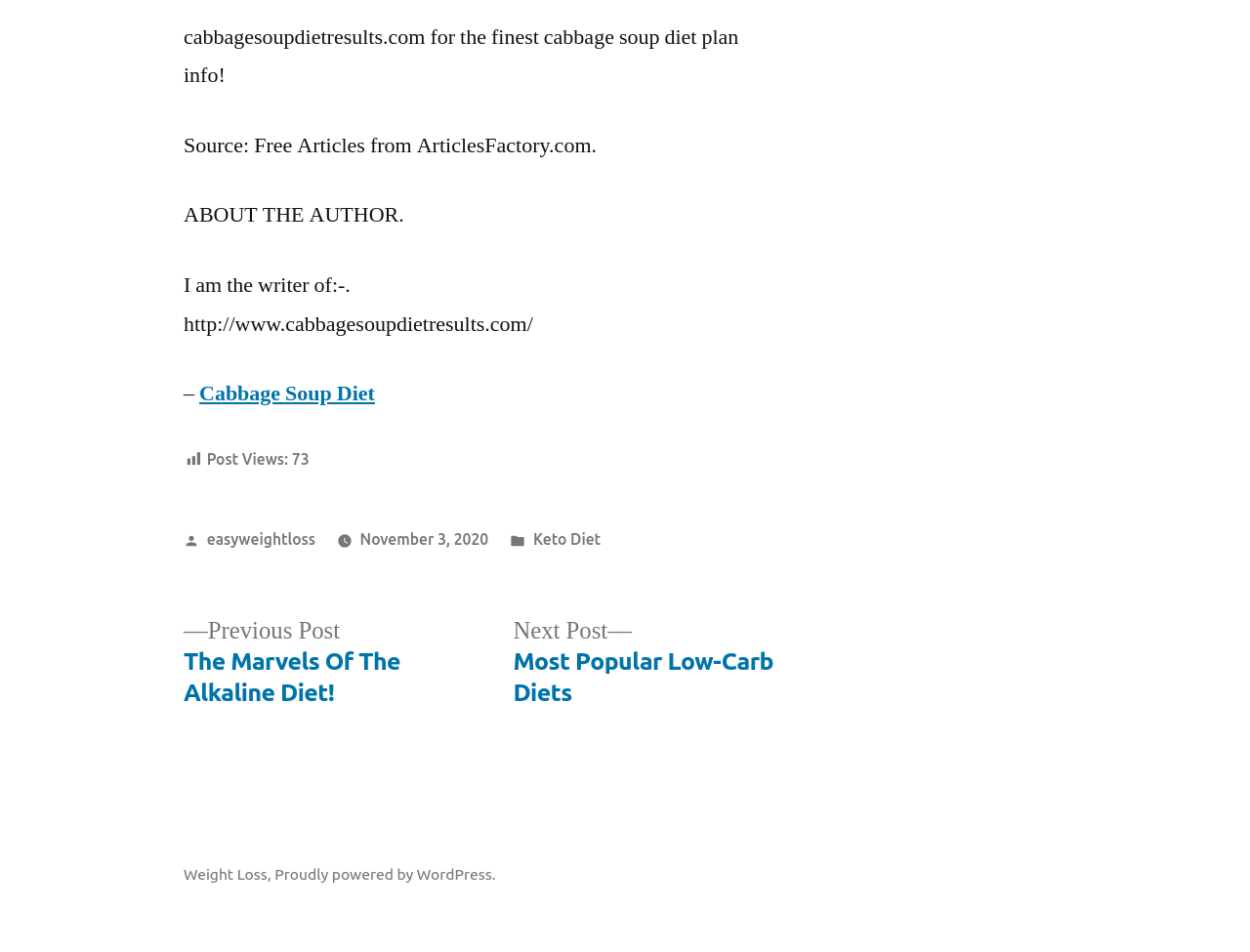What is the date of the post?
Could you answer the question with a detailed and thorough explanation?

The date of the post is mentioned in the link 'November 3, 2020' which is part of the footer section on the webpage.